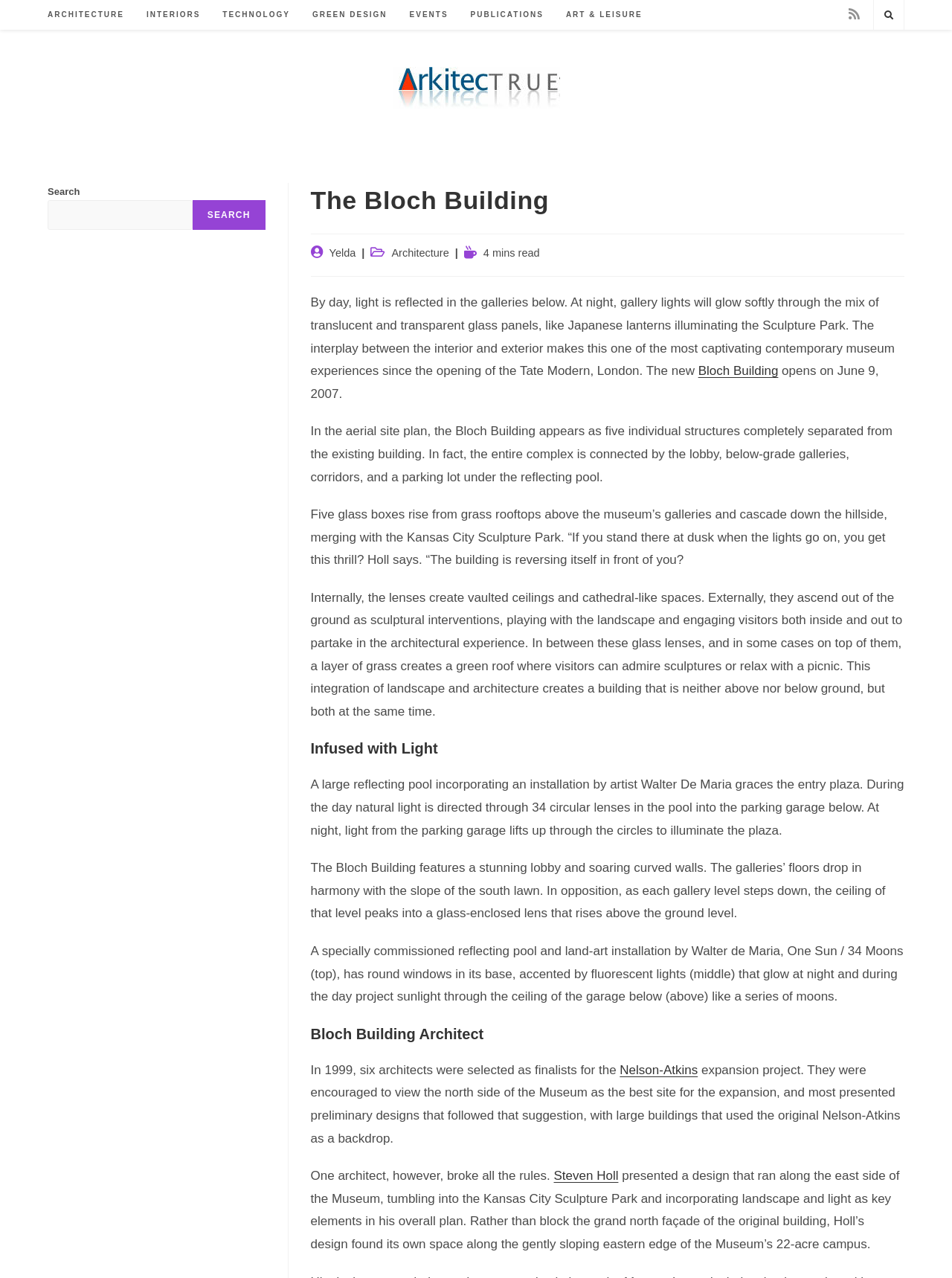Utilize the details in the image to thoroughly answer the following question: What is the purpose of the reflecting pool in the entry plaza?

I found the answer by reading the text that describes the reflecting pool, which mentions that it incorporates an installation by artist Walter De Maria and directs natural light through 34 circular lenses into the parking garage below during the day.